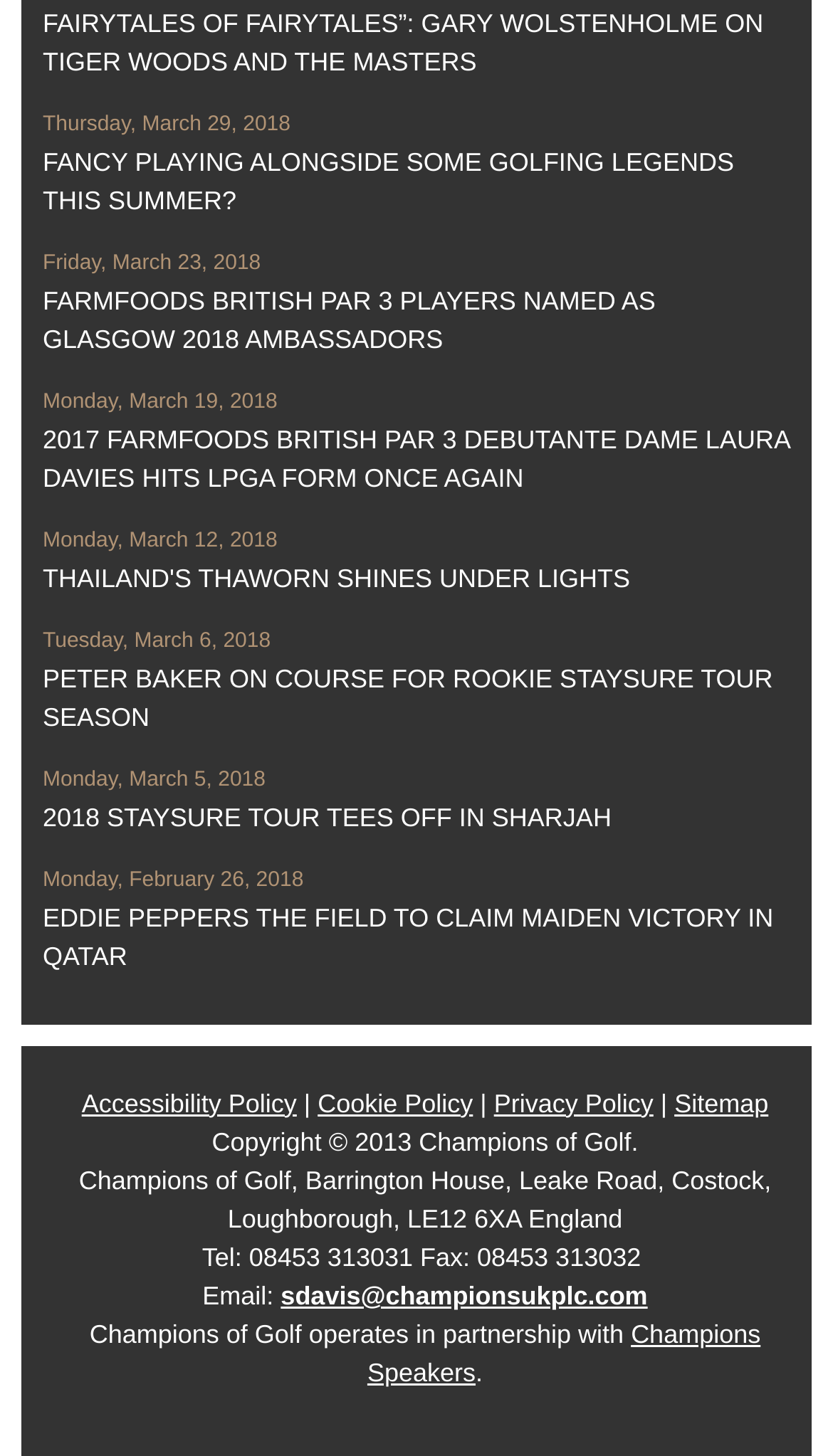Determine the bounding box coordinates of the clickable region to follow the instruction: "View the accessibility policy".

[0.098, 0.748, 0.356, 0.768]